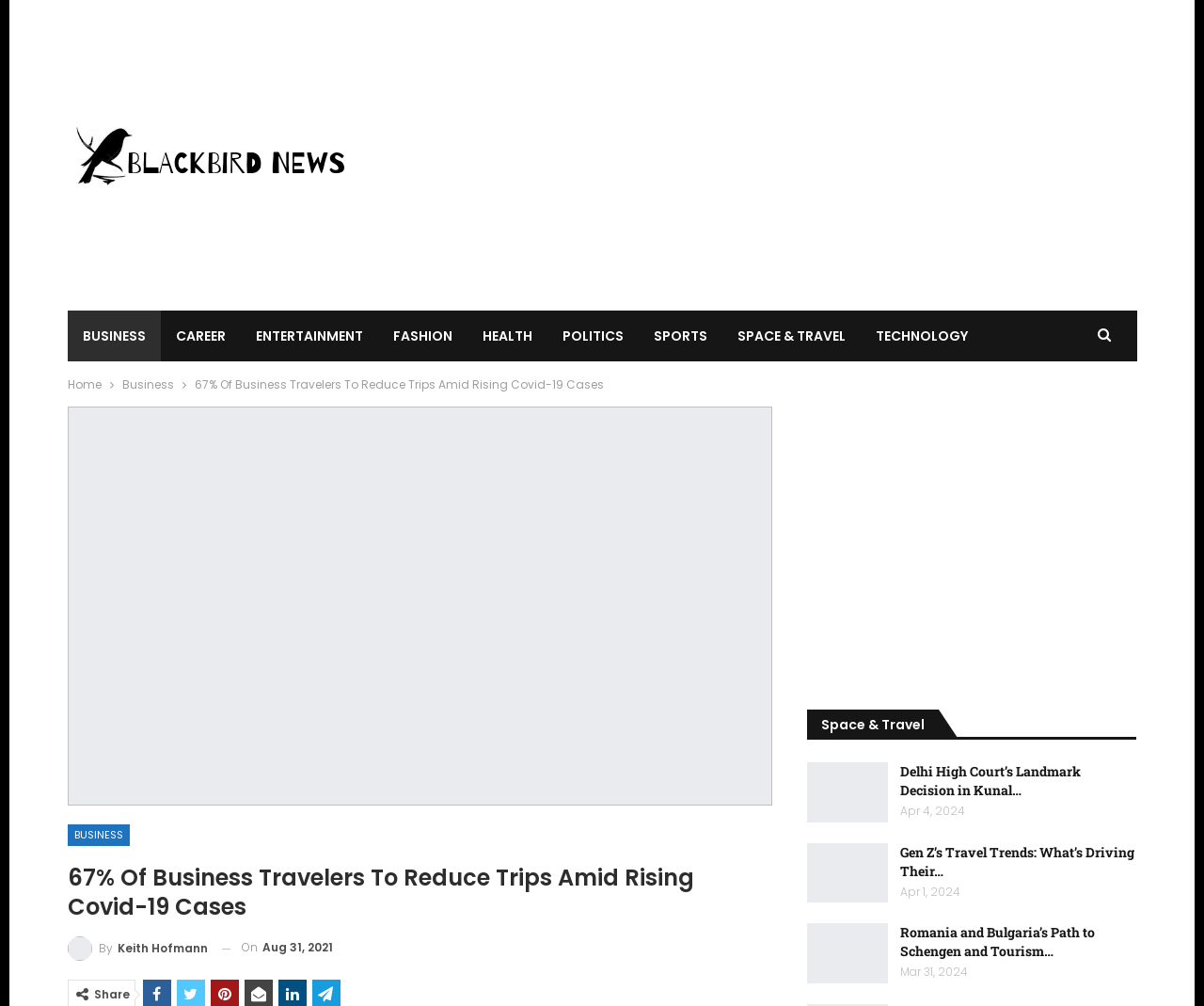Determine the bounding box coordinates of the region to click in order to accomplish the following instruction: "View the 'HEALTH' category". Provide the coordinates as four float numbers between 0 and 1, specifically [left, top, right, bottom].

[0.388, 0.309, 0.454, 0.359]